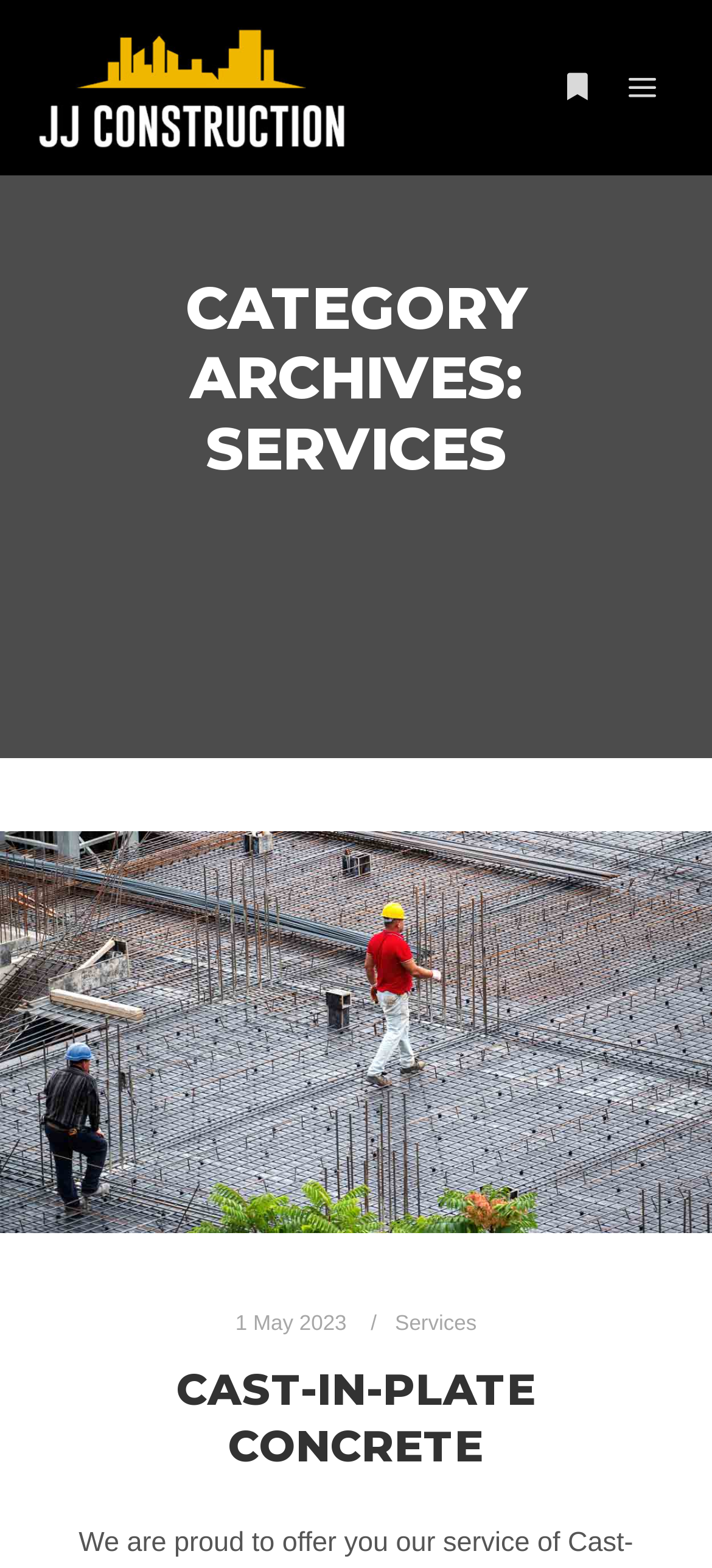What is the company name?
Deliver a detailed and extensive answer to the question.

The company name can be found in the top-left corner of the webpage, where it is written as 'JJ Construction.LLC' and also has a corresponding image with the same name.